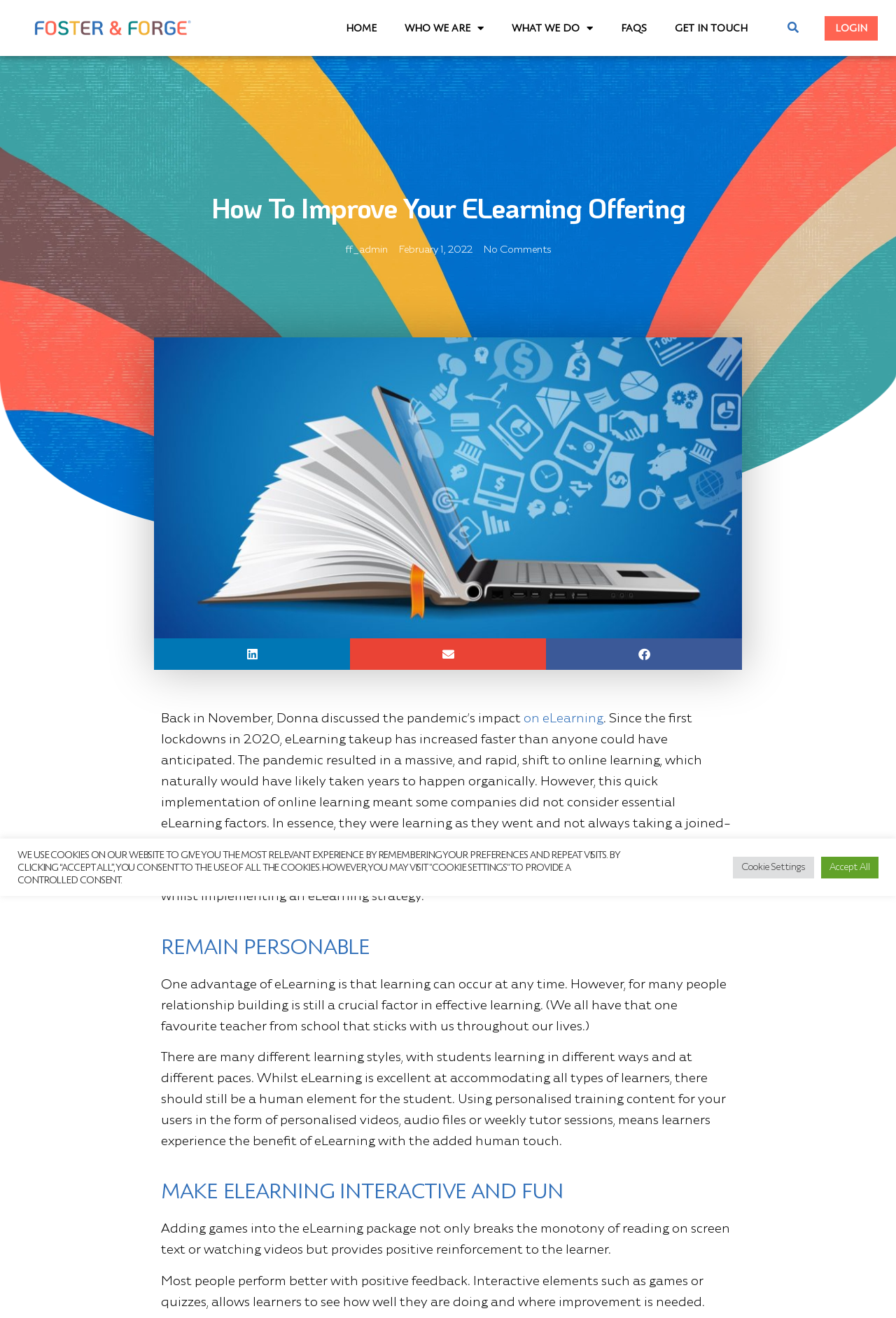Specify the bounding box coordinates of the element's area that should be clicked to execute the given instruction: "Search for something". The coordinates should be four float numbers between 0 and 1, i.e., [left, top, right, bottom].

[0.869, 0.01, 0.9, 0.031]